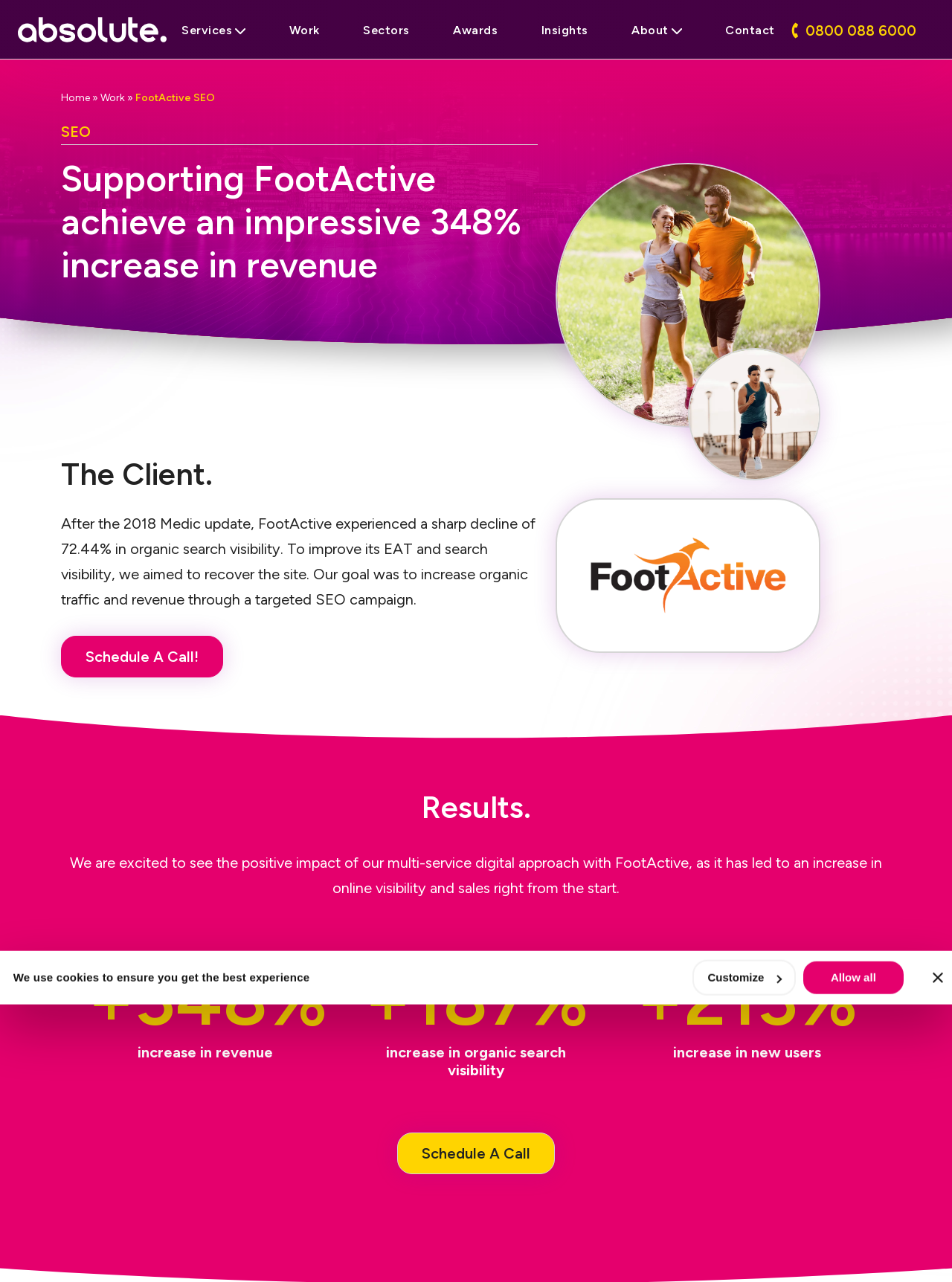Find the bounding box coordinates of the element I should click to carry out the following instruction: "Enter your name".

None